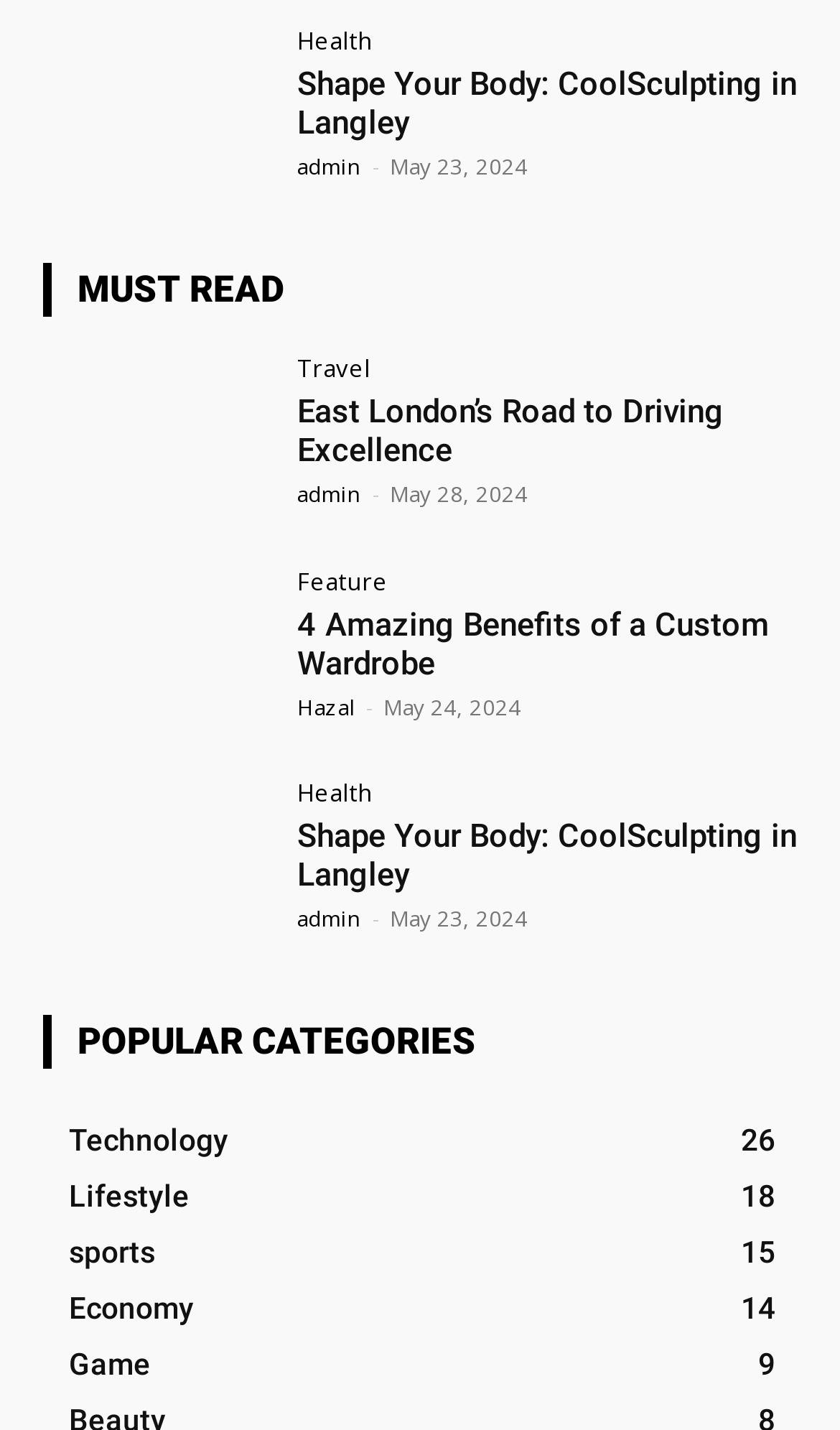Determine the bounding box coordinates in the format (top-left x, top-left y, bottom-right x, bottom-right y). Ensure all values are floating point numbers between 0 and 1. Identify the bounding box of the UI element described by: Travel

[0.354, 0.248, 0.441, 0.265]